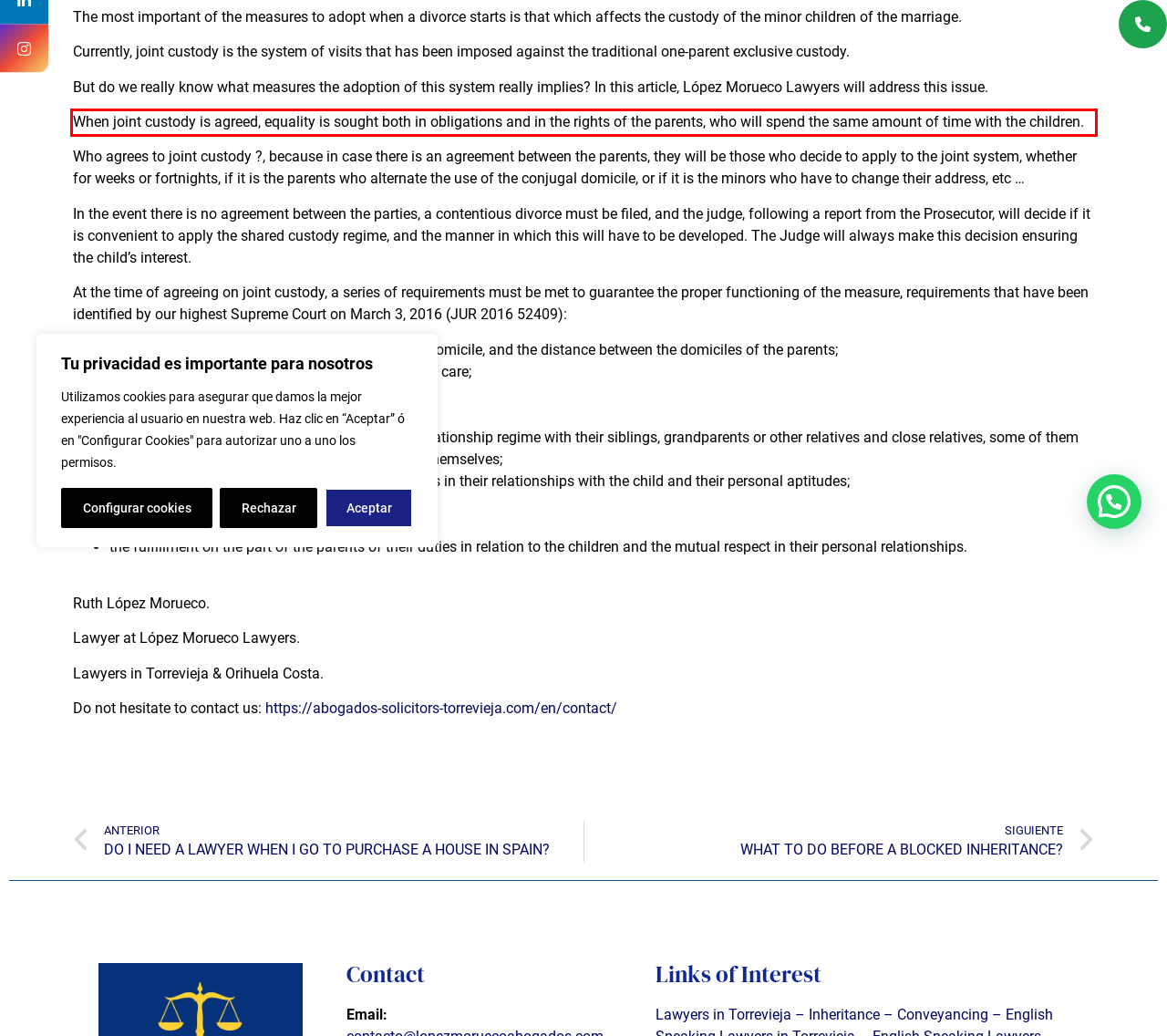You are provided with a screenshot of a webpage that includes a UI element enclosed in a red rectangle. Extract the text content inside this red rectangle.

When joint custody is agreed, equality is sought both in obligations and in the rights of the parents, who will spend the same amount of time with the children.